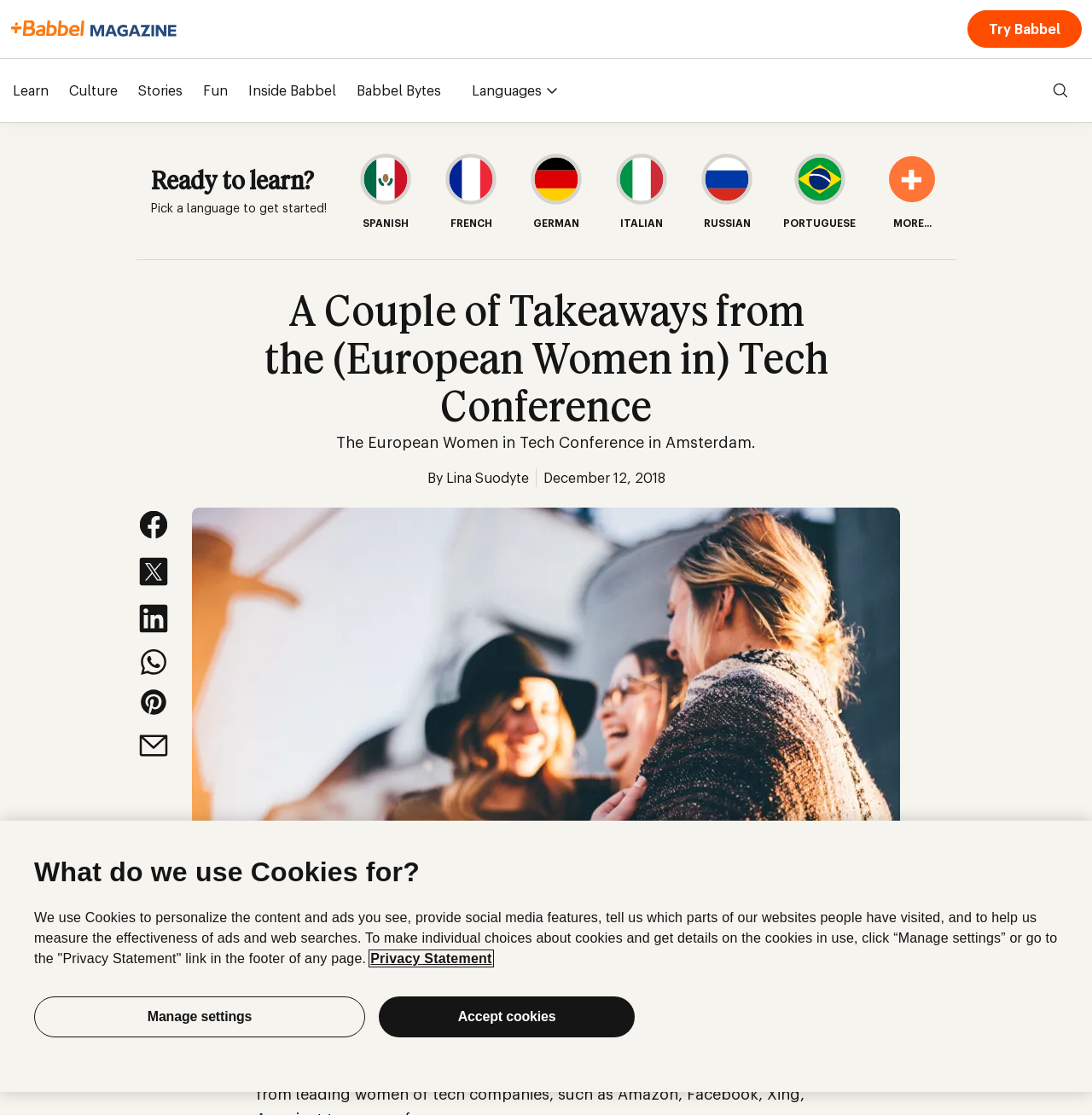Given the content of the image, can you provide a detailed answer to the question?
How many images are there in the article?

I counted the number of images in the article, which are the Babbel Logo image and the image of a group of women chatting, and found that there are two images in total.